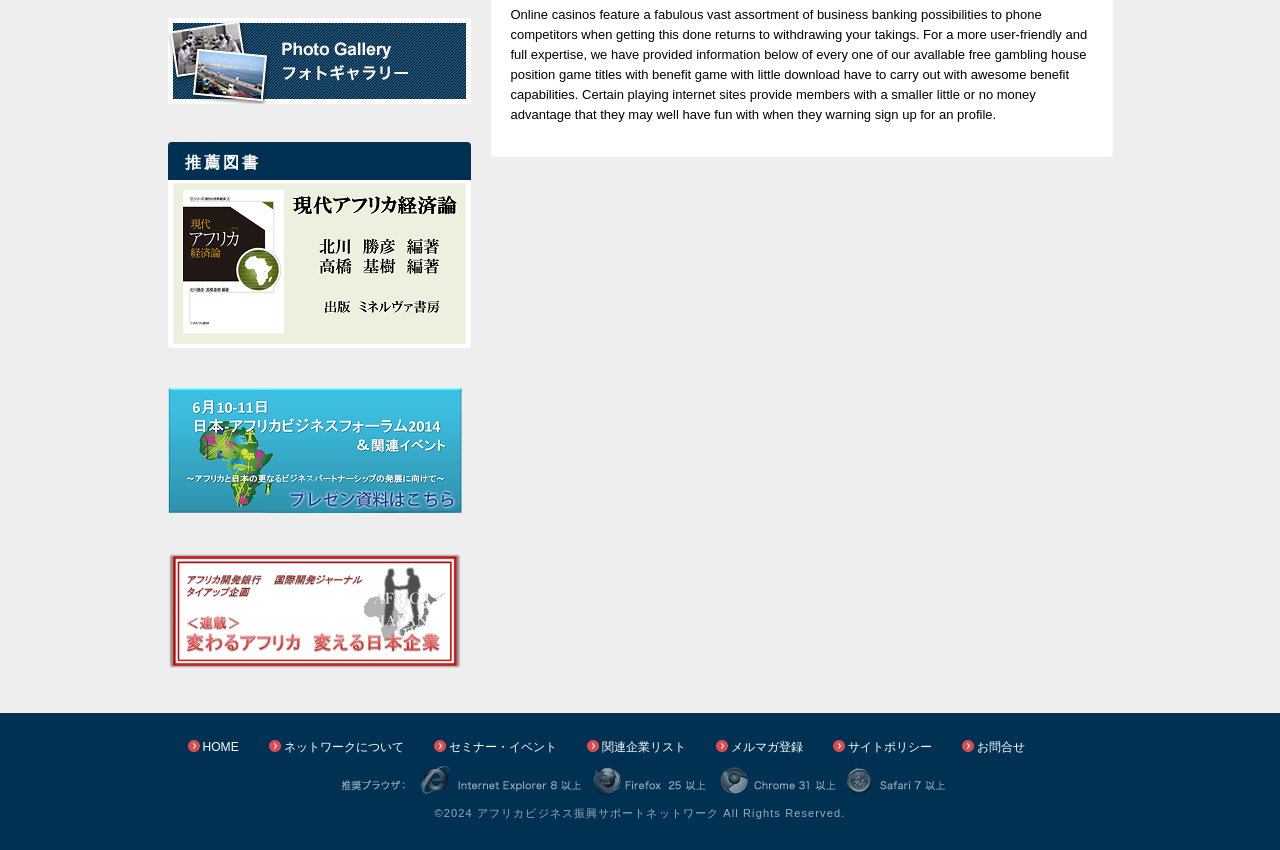Identify the bounding box for the described UI element. Provide the coordinates in (top-left x, top-left y, bottom-right x, bottom-right y) format with values ranging from 0 to 1: サイトポリシー

[0.662, 0.87, 0.728, 0.886]